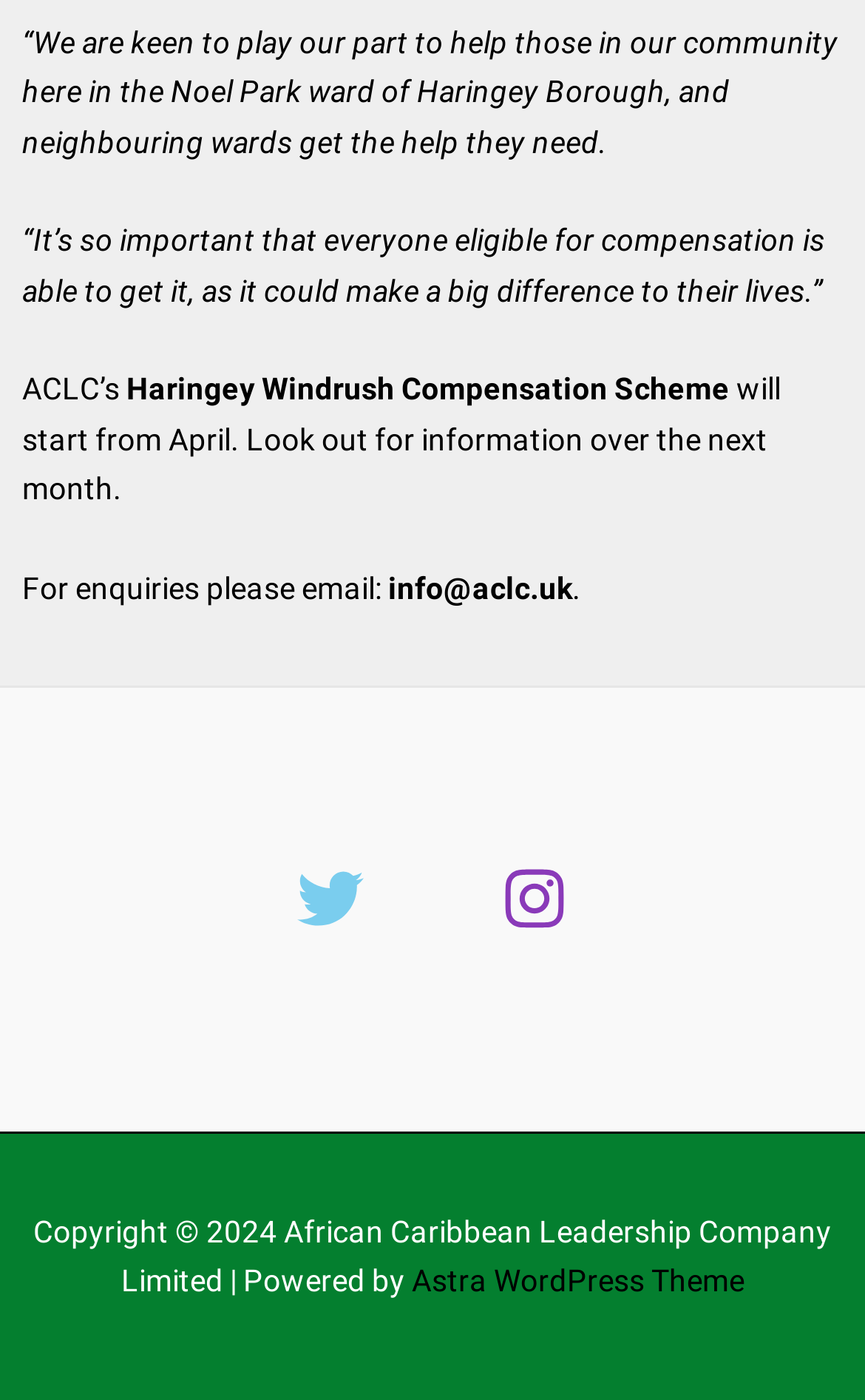Use a single word or phrase to answer the following:
What is the copyright year of the webpage?

2024